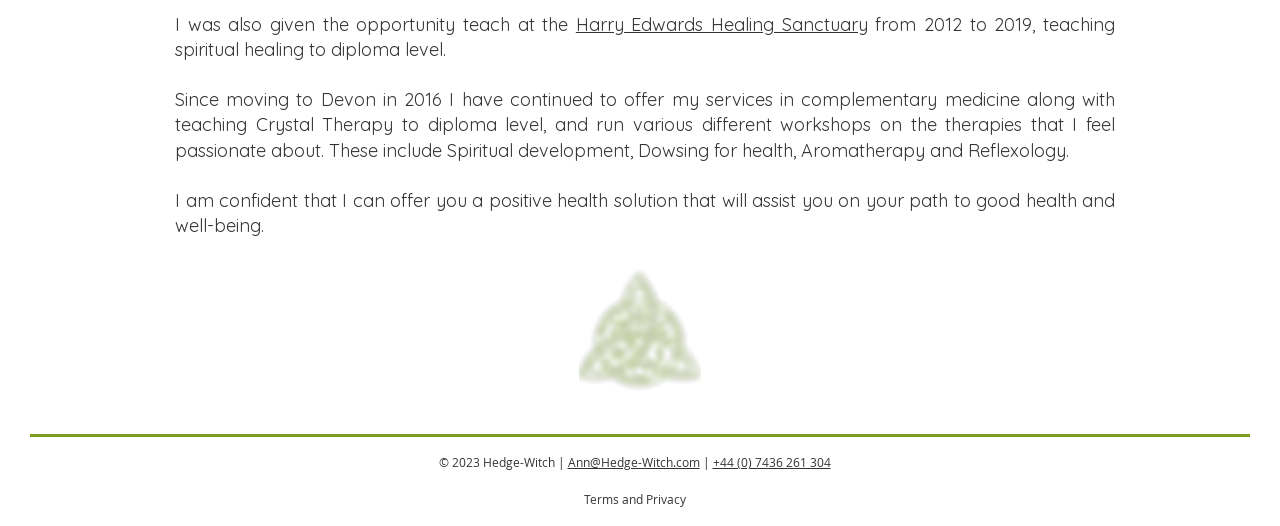Determine the bounding box coordinates for the UI element described. Format the coordinates as (top-left x, top-left y, bottom-right x, bottom-right y) and ensure all values are between 0 and 1. Element description: +44 (0) 7436 261 304

[0.557, 0.864, 0.649, 0.894]